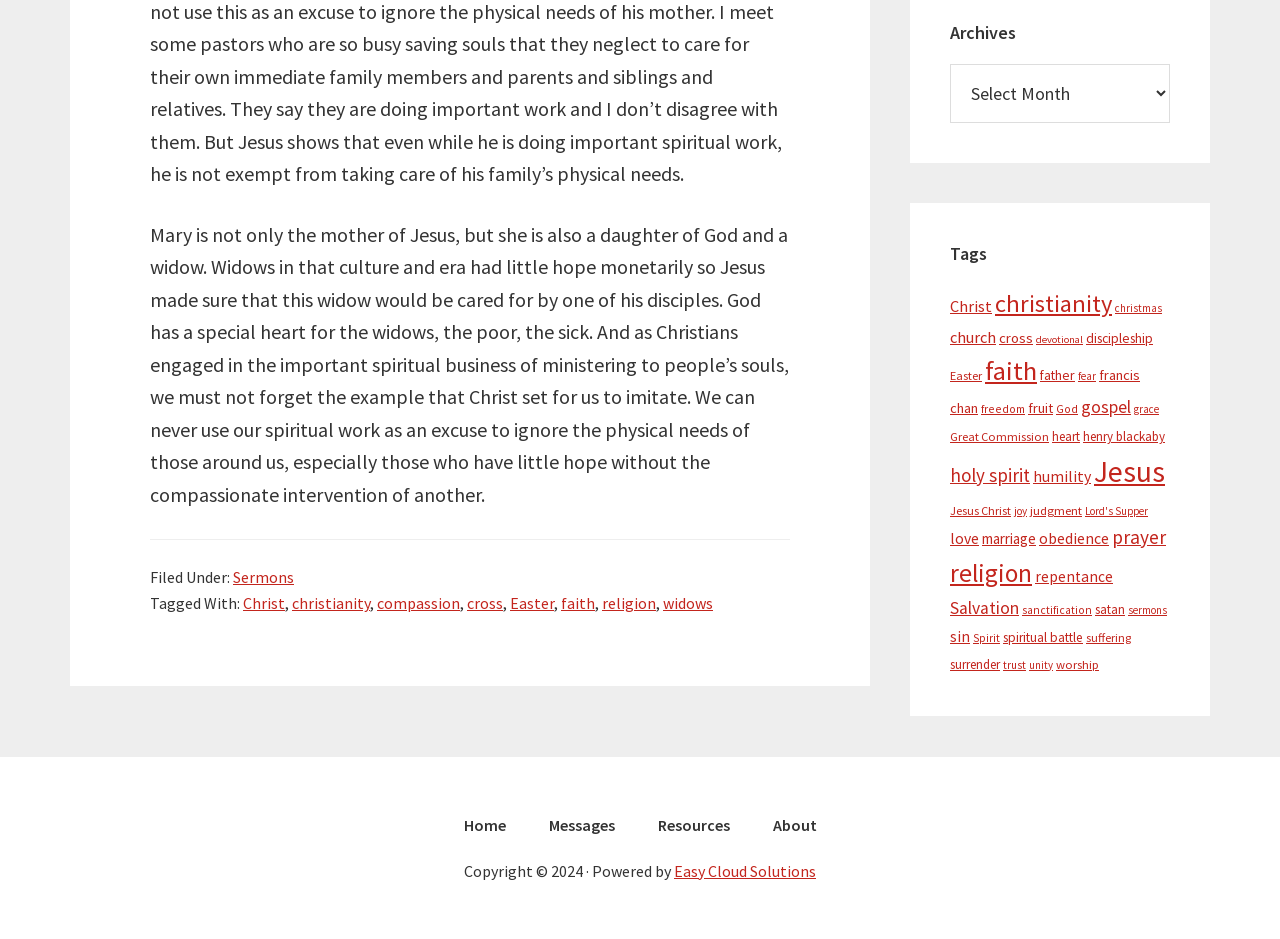Locate the bounding box coordinates of the element that should be clicked to execute the following instruction: "Select an item from the 'Archives' dropdown".

[0.742, 0.068, 0.914, 0.131]